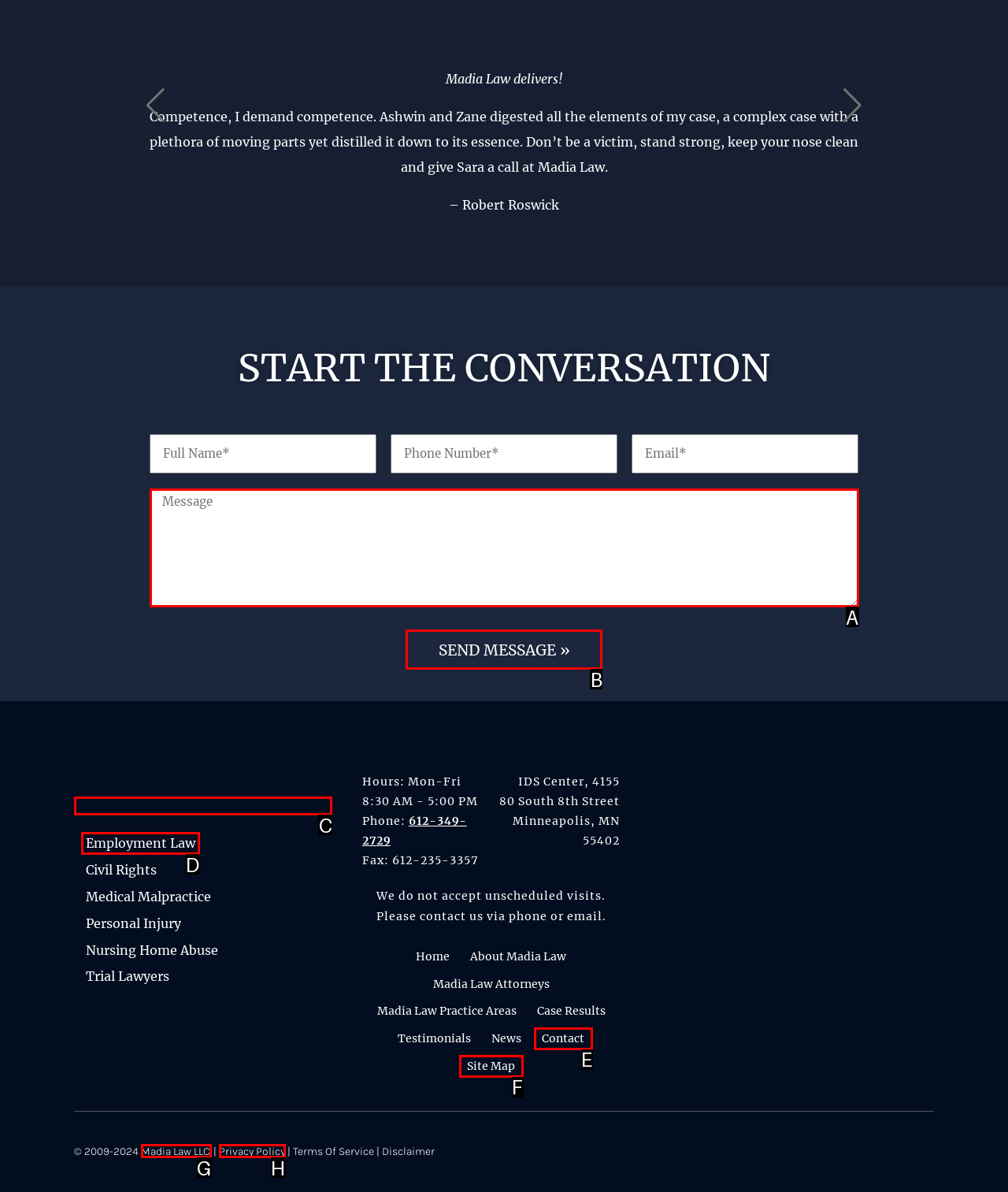Tell me which letter corresponds to the UI element that will allow you to Visit the Employment Law page. Answer with the letter directly.

D